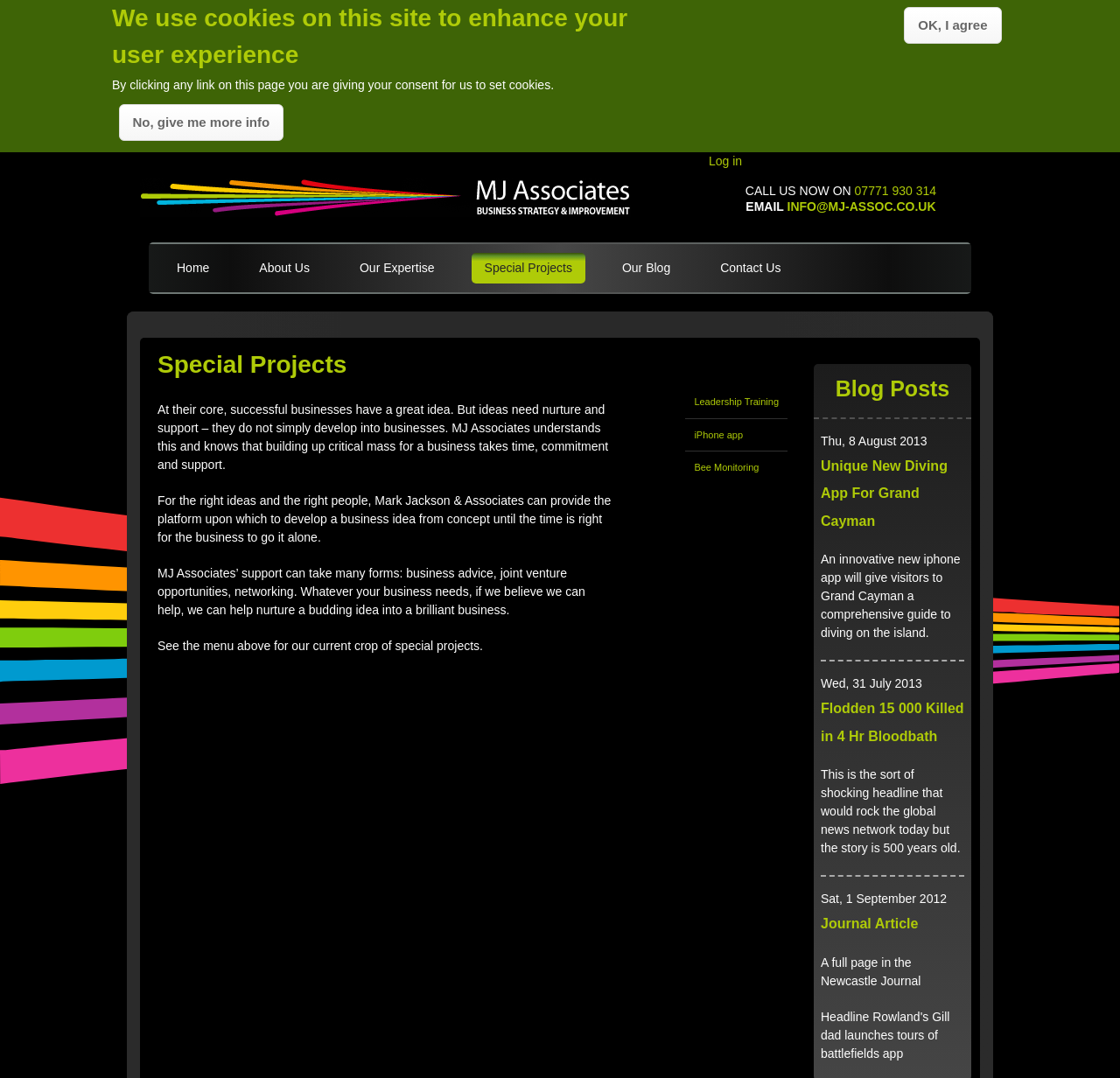Determine the bounding box coordinates for the clickable element to execute this instruction: "Contact MJ Associates via email". Provide the coordinates as four float numbers between 0 and 1, i.e., [left, top, right, bottom].

[0.703, 0.185, 0.836, 0.198]